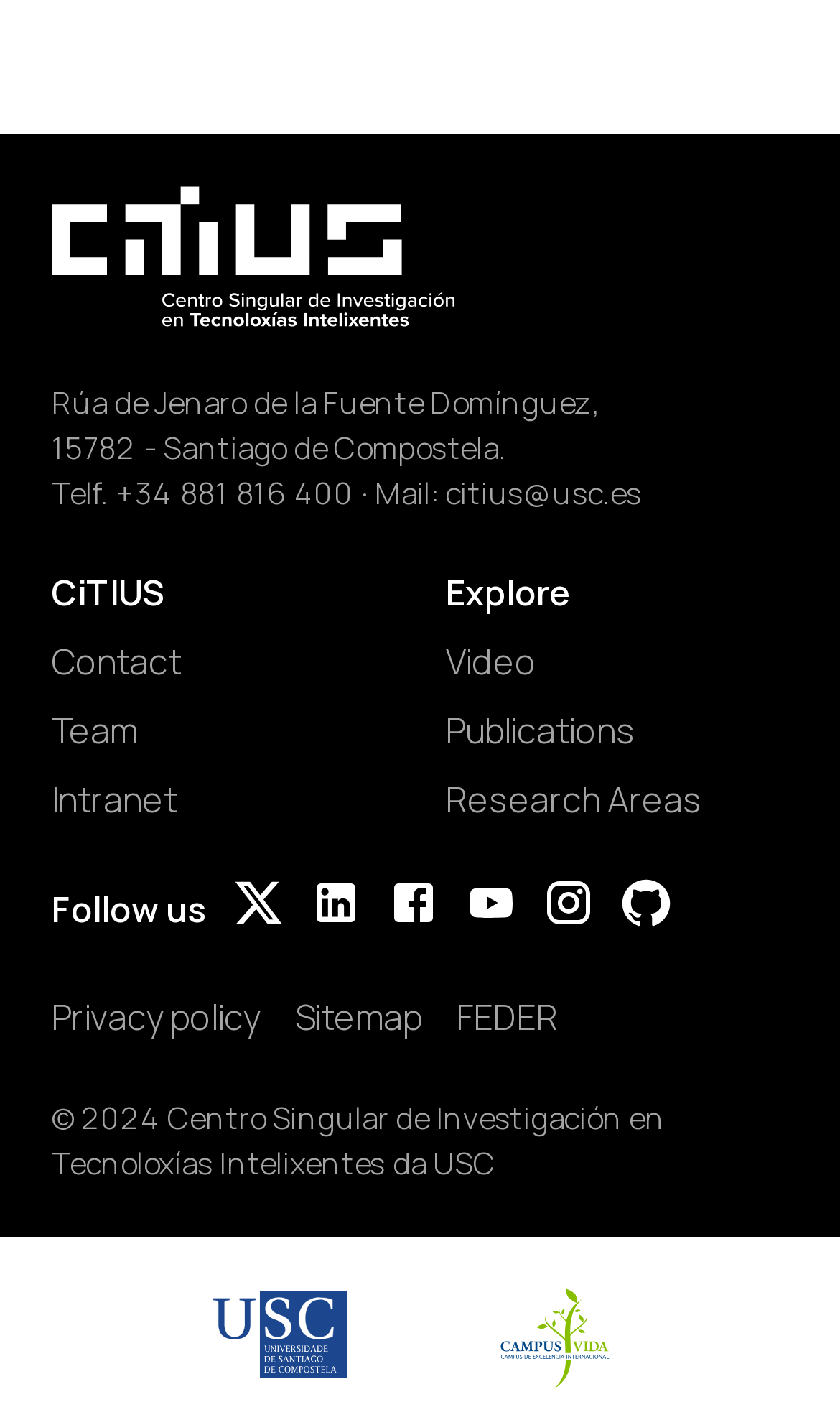Please provide the bounding box coordinates in the format (top-left x, top-left y, bottom-right x, bottom-right y). Remember, all values are floating point numbers between 0 and 1. What is the bounding box coordinate of the region described as: citius@usc.es

[0.529, 0.335, 0.763, 0.364]